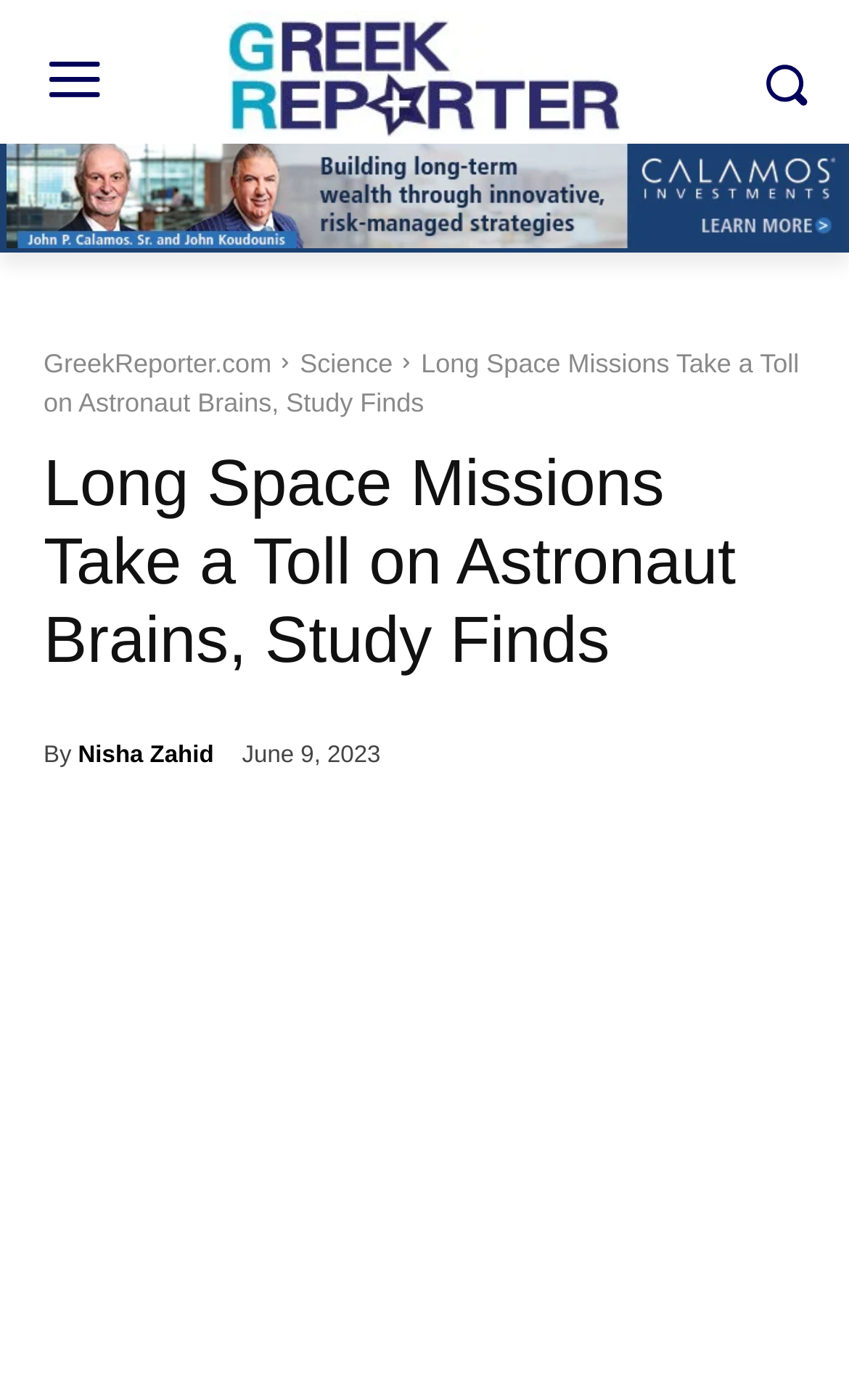Identify and provide the text of the main header on the webpage.

Long Space Missions Take a Toll on Astronaut Brains, Study Finds